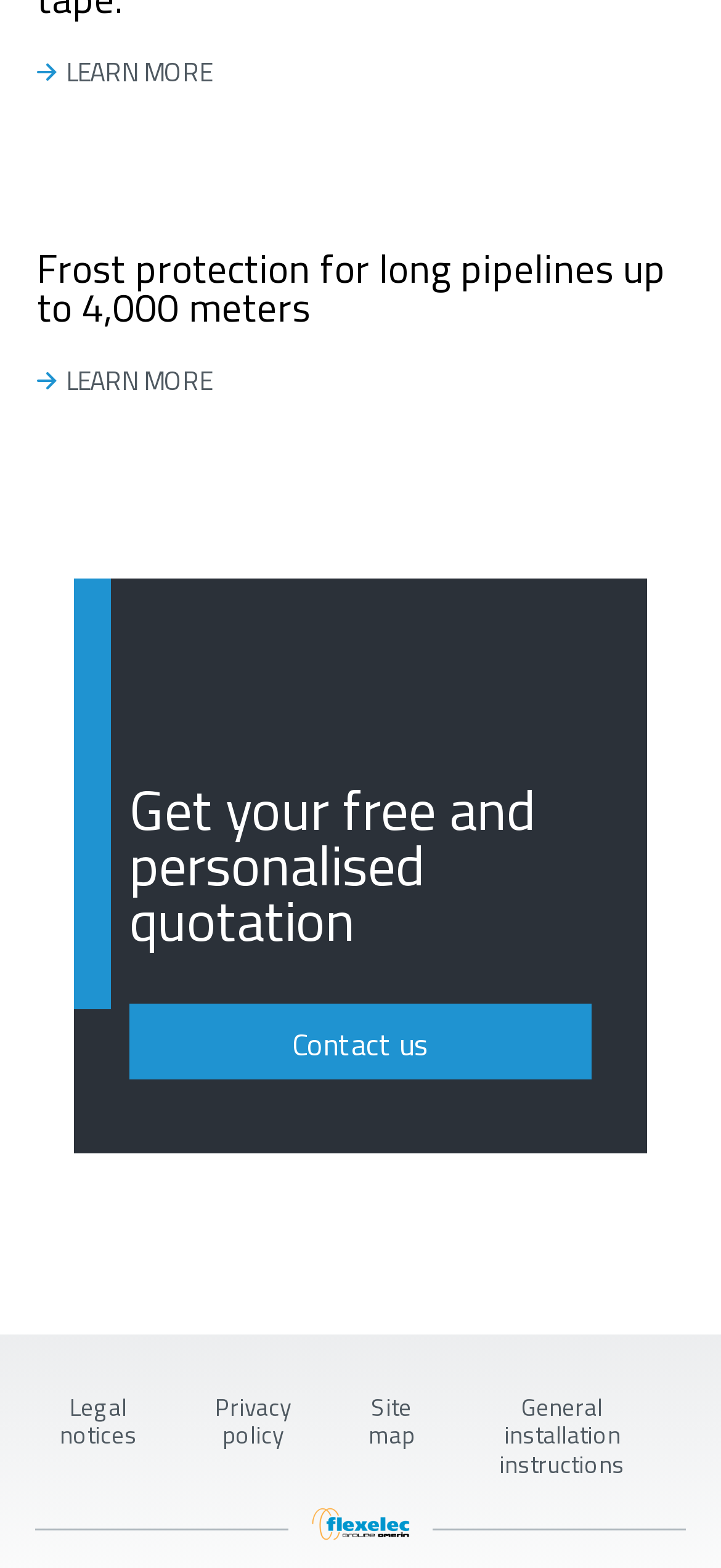What is the purpose of the 'LEARN MORE' link?
Please provide an in-depth and detailed response to the question.

The 'LEARN MORE' link is likely to provide additional information or details about the topic of frost protection, allowing users to learn more about the subject.